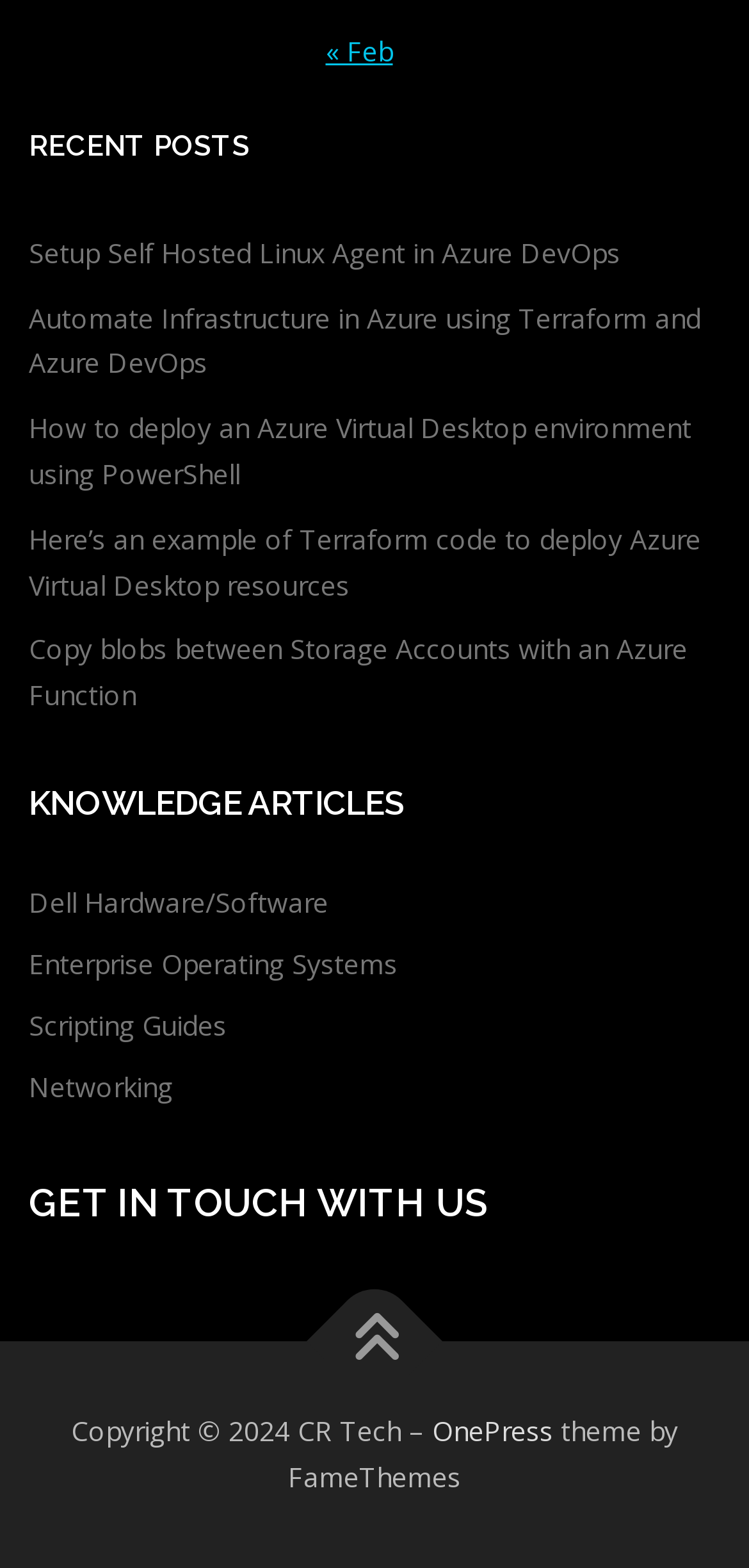Provide a one-word or brief phrase answer to the question:
What is the category of the first article?

RECENT POSTS